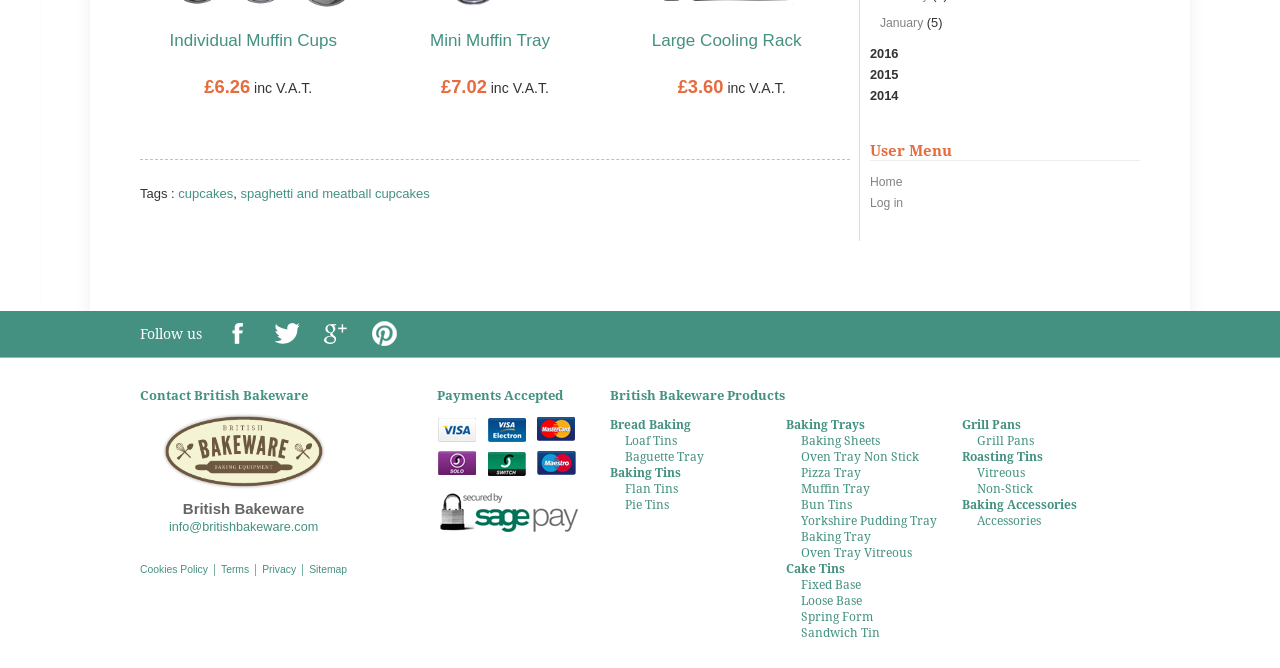Kindly determine the bounding box coordinates for the area that needs to be clicked to execute this instruction: "View British Bakeware Products".

[0.477, 0.58, 0.613, 0.603]